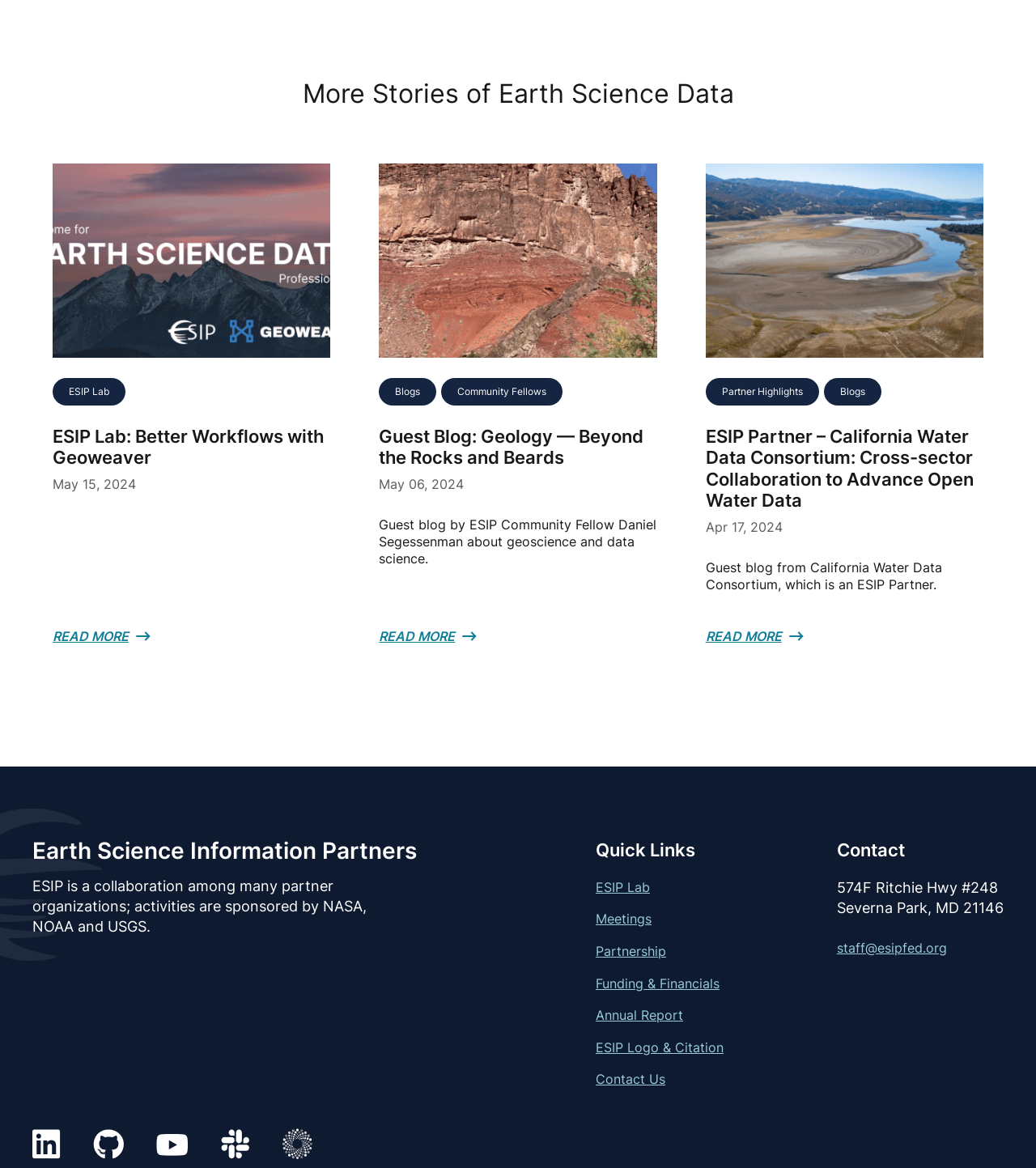Determine the coordinates of the bounding box that should be clicked to complete the instruction: "learn about ESIP Partner – California Water Data Consortium". The coordinates should be represented by four float numbers between 0 and 1: [left, top, right, bottom].

[0.681, 0.364, 0.949, 0.553]